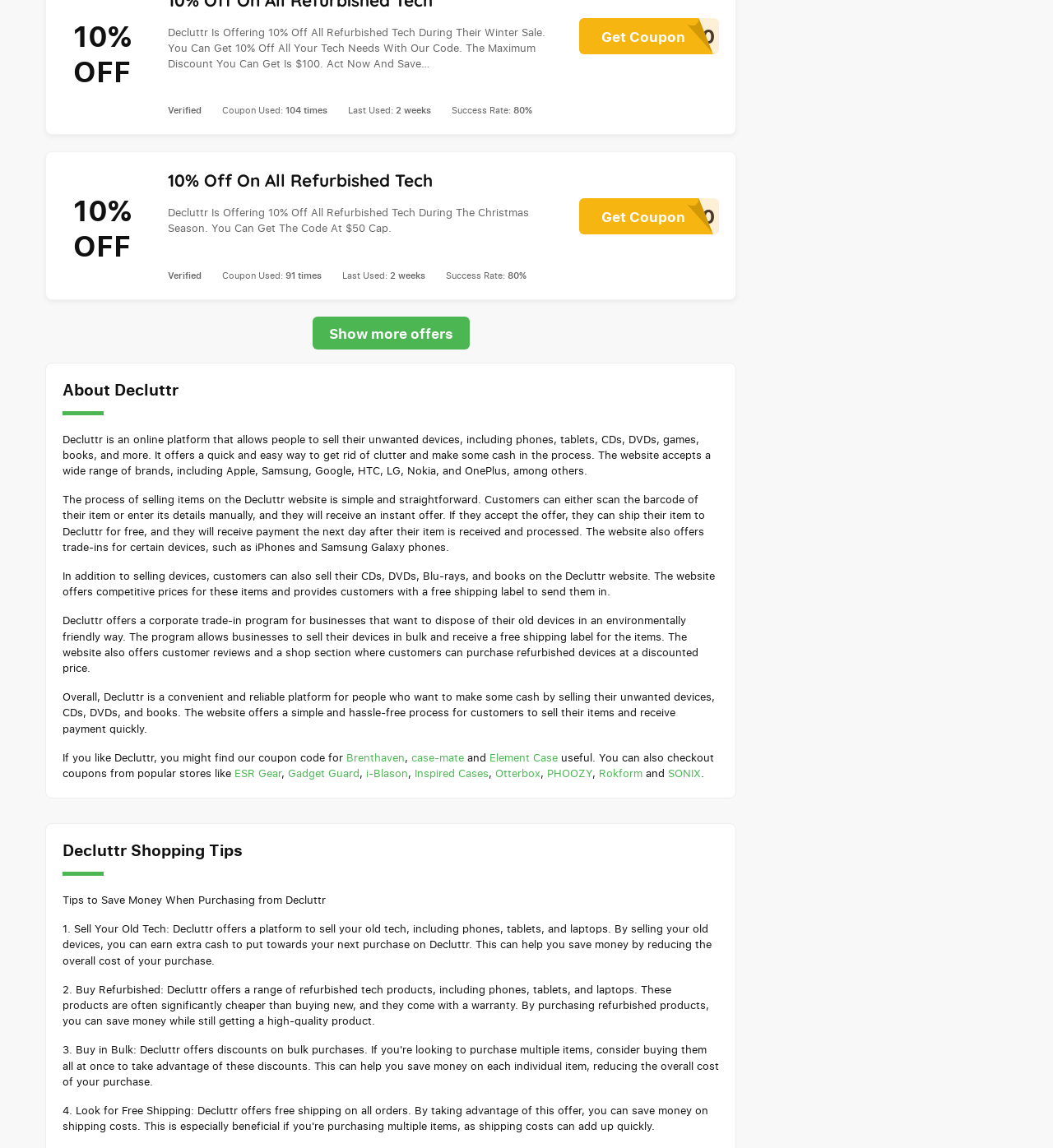Answer succinctly with a single word or phrase:
What type of devices can be sold on Decluttr?

Phones, tablets, CDs, DVDs, games, books